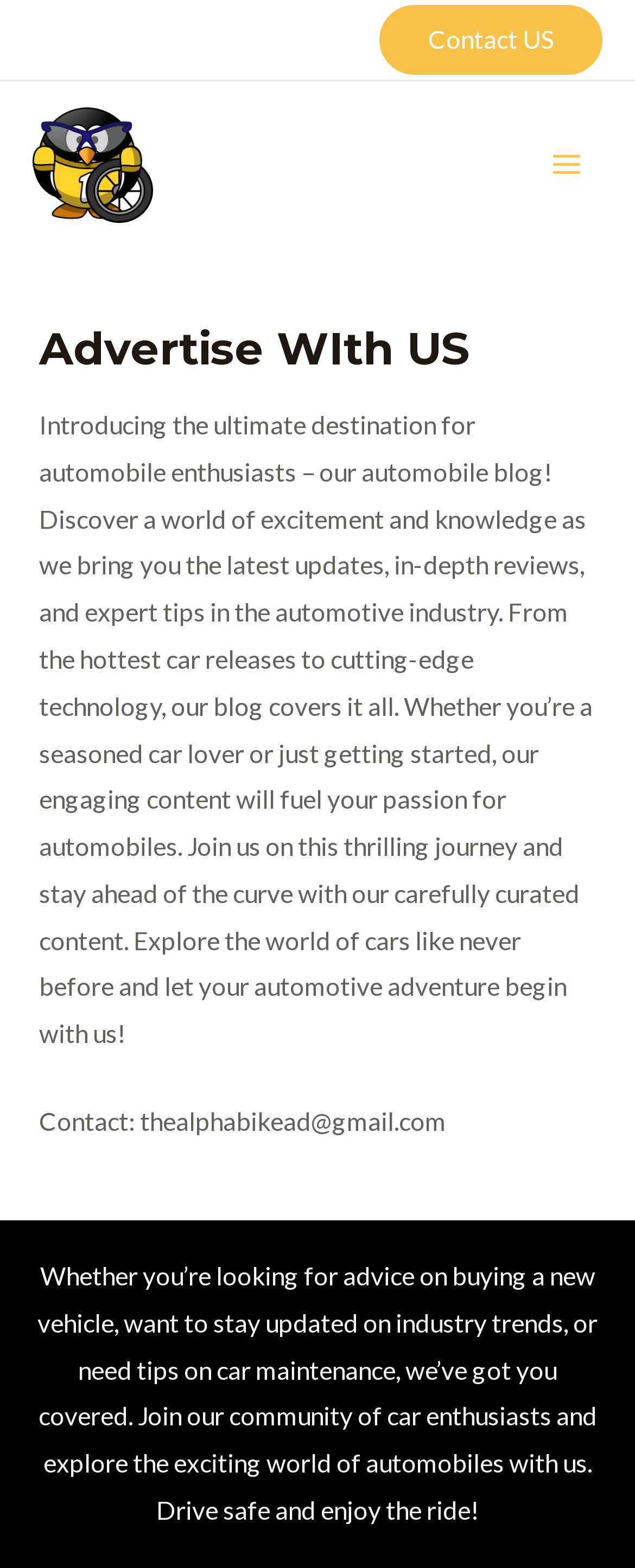Answer the question with a single word or phrase: 
What is the tone of the blog's content?

Engaging and informative